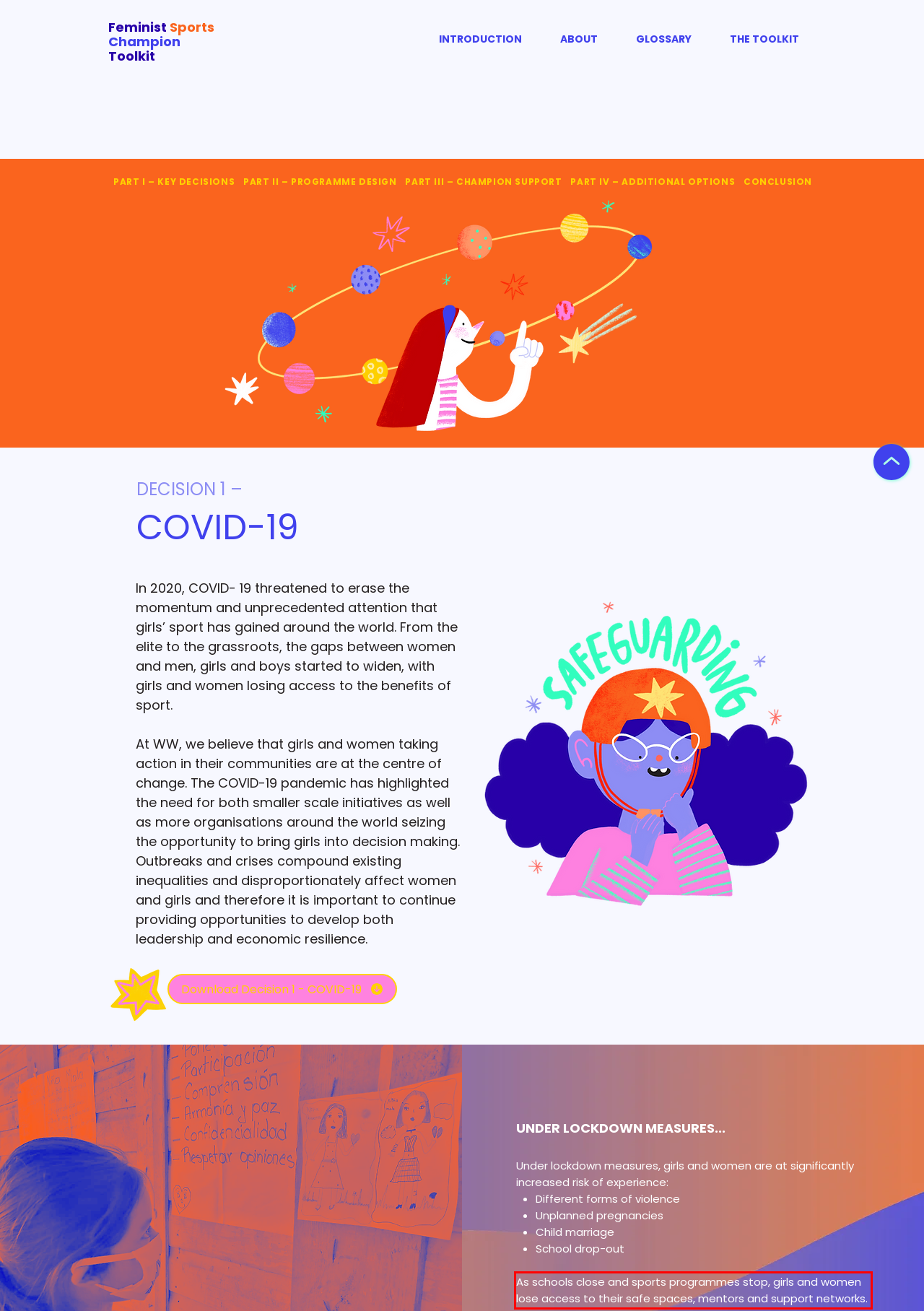Given a screenshot of a webpage, identify the red bounding box and perform OCR to recognize the text within that box.

As schools close and sports programmes stop, girls and women lose access to their safe spaces, mentors and support networks.